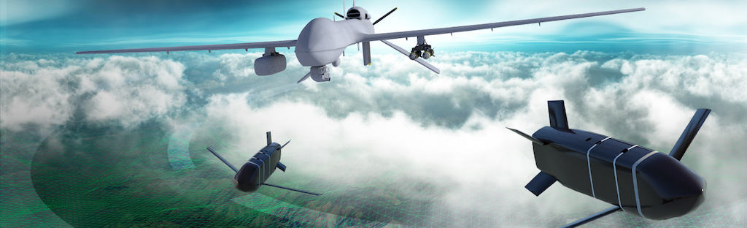Reply to the question below using a single word or brief phrase:
What is the purpose of the UAV?

Combat or surveillance